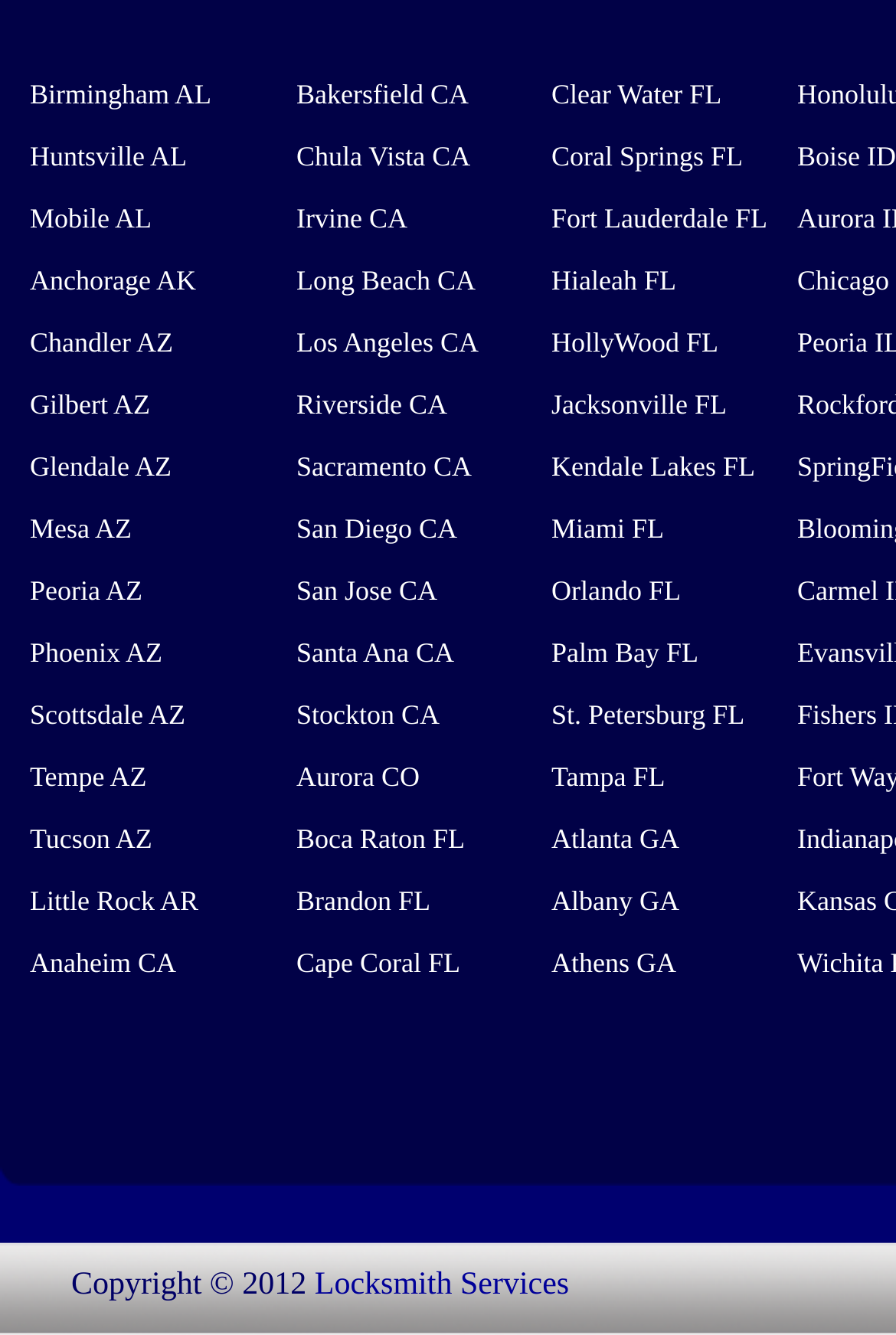Please give a one-word or short phrase response to the following question: 
What is the last city listed in Florida?

Tampa